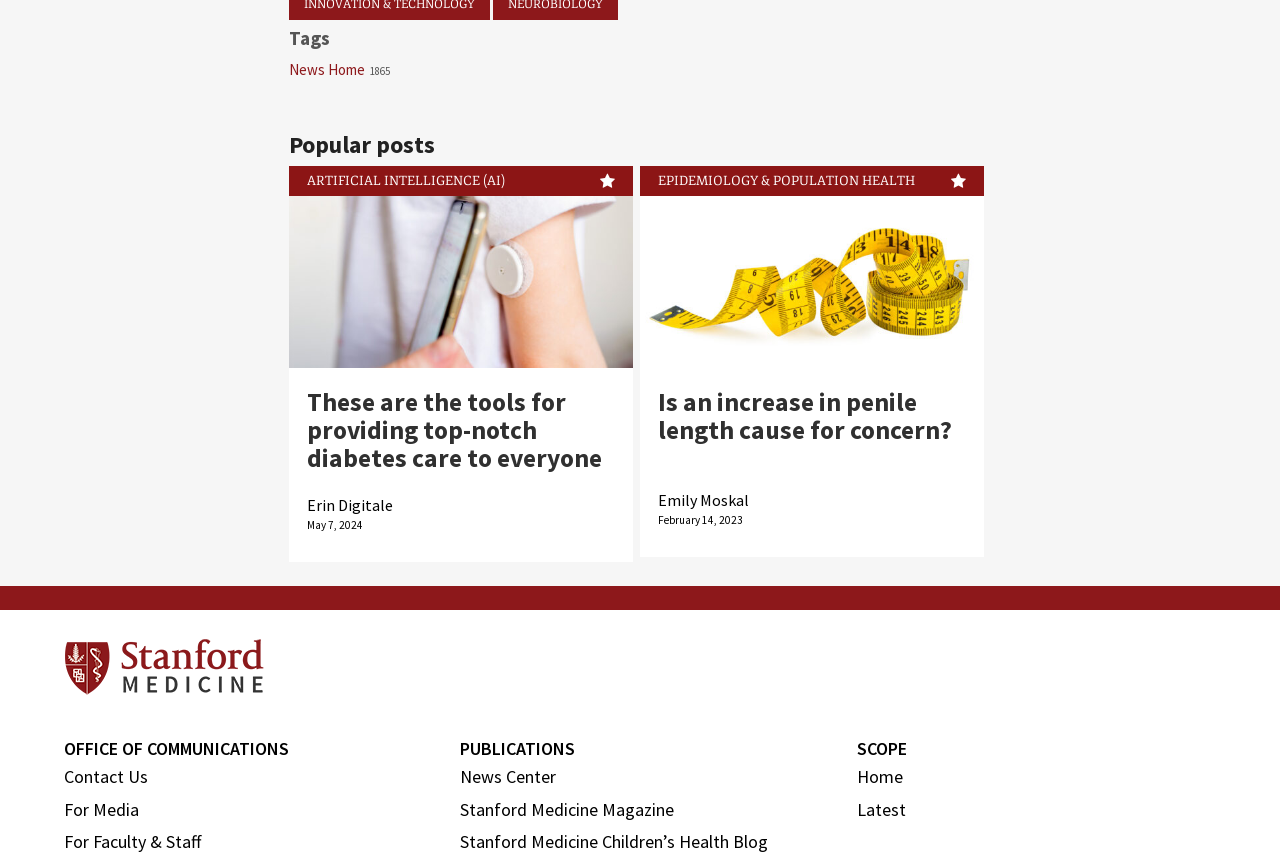Carefully examine the image and provide an in-depth answer to the question: What is the category of the first article?

I found the first article on the webpage, which has a heading 'These are the tools for providing top-notch diabetes care to everyone'. Below this heading, I found a static text 'Category:' followed by 'ARTIFICIAL INTELLIGENCE (AI)'. Therefore, the category of the first article is ARTIFICIAL INTELLIGENCE (AI).